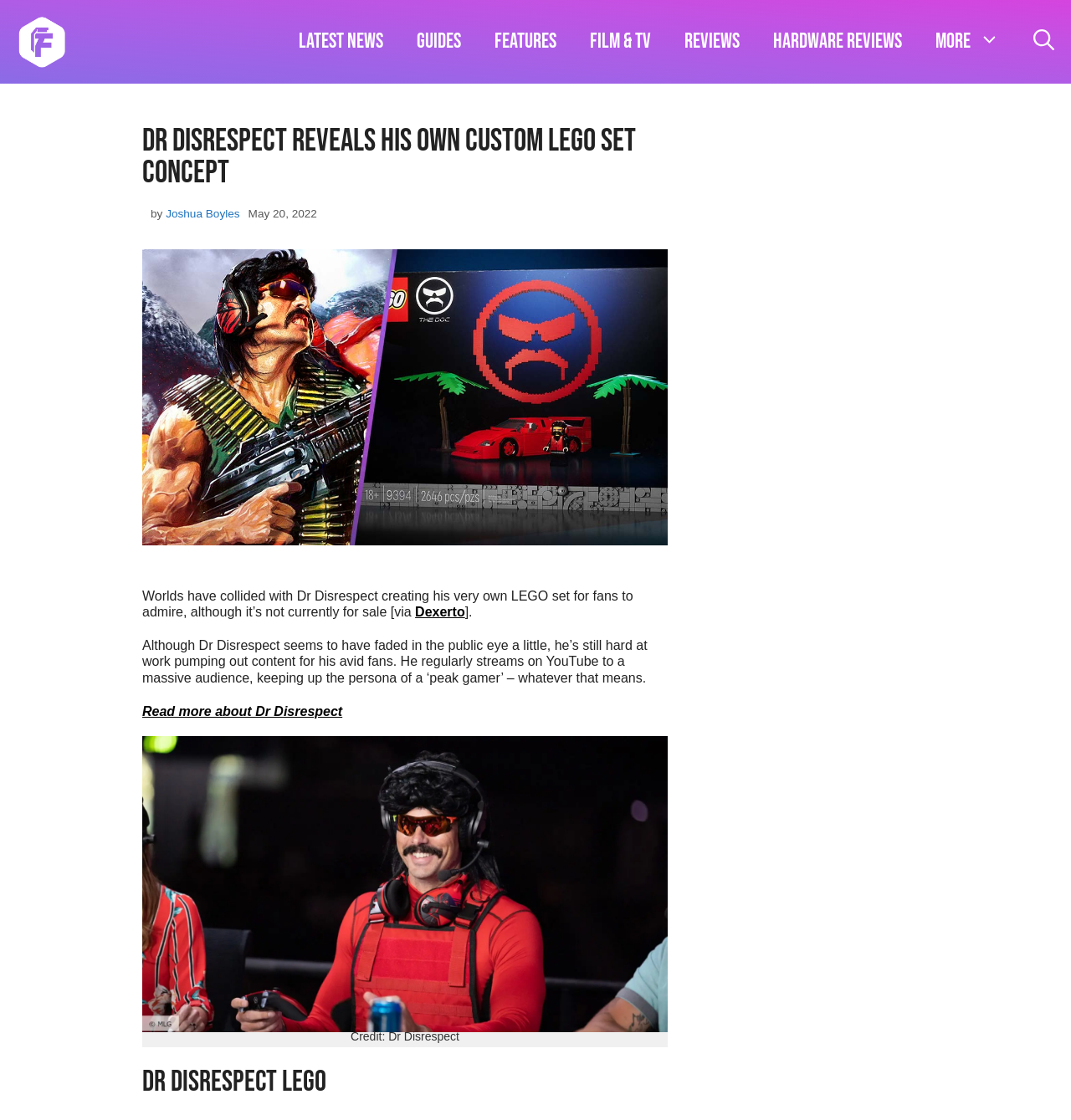Please determine the bounding box coordinates of the element to click on in order to accomplish the following task: "Click FragHero". Ensure the coordinates are four float numbers ranging from 0 to 1, i.e., [left, top, right, bottom].

[0.008, 0.0, 0.07, 0.075]